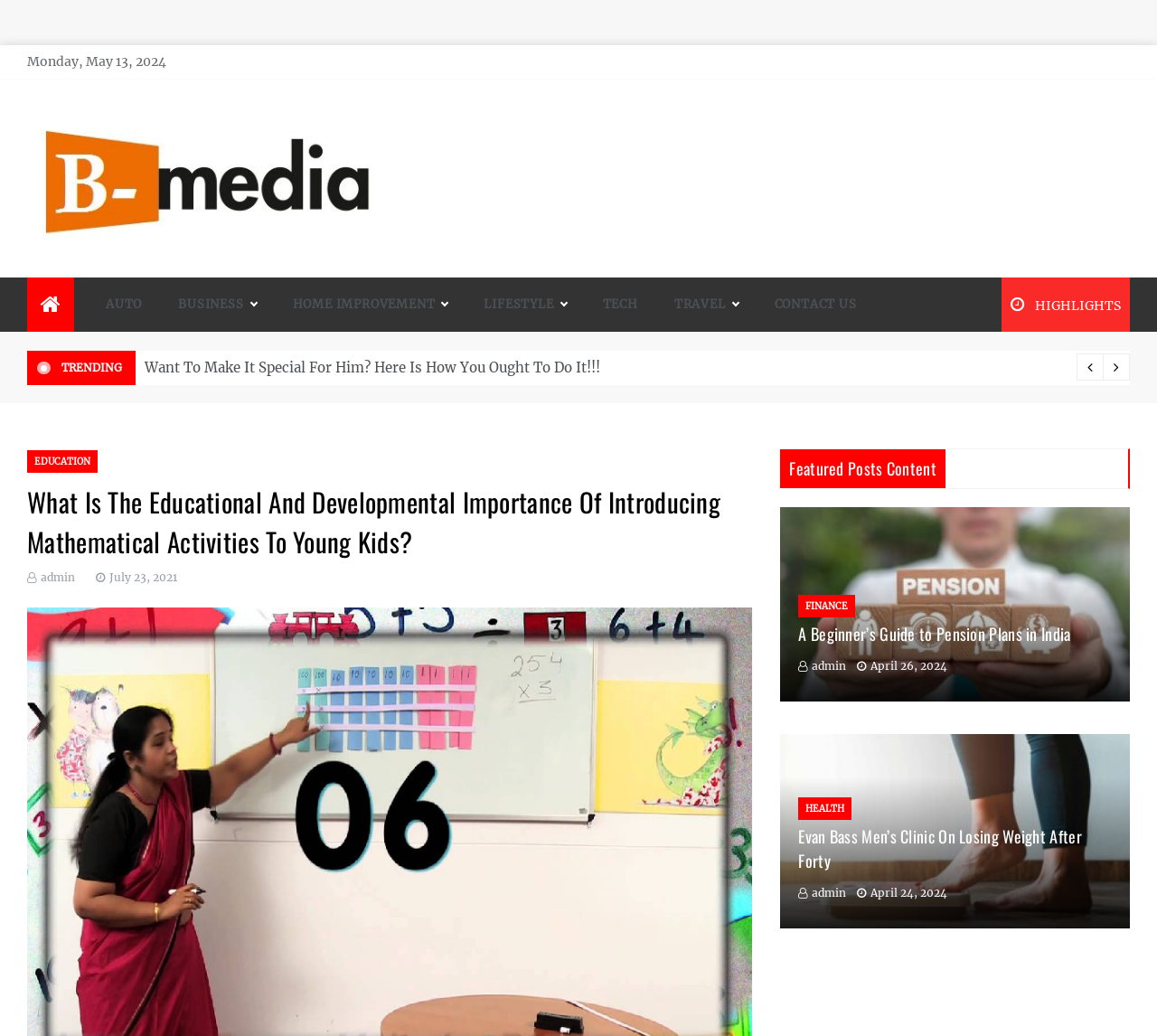Generate an in-depth caption that captures all aspects of the webpage.

This webpage appears to be a blog or news website, with a focus on various topics such as education, finance, health, and lifestyle. At the top of the page, there is a header section with a date "Monday, May 13, 2024" and a link to "My Blog" accompanied by an image. Below this, there are several links to different categories, including "AUTO", "BUSINESS", "HOME IMPROVEMENT", "LIFESTYLE", "TECH", and "TRAVEL", which are arranged horizontally across the page.

In the main content area, there is a heading that reads "What Is The Educational And Developmental Importance Of Introducing Mathematical Activities To Young Kids?" which is followed by a brief description or introduction to the topic. Below this, there are several featured posts, each with a heading, an image, and a brief summary. These posts are categorized under different topics, such as "FINANCE" and "HEALTH", and are arranged vertically down the page.

Each featured post has a heading, an image, and a brief summary, with links to read more. The posts are accompanied by the author's name "admin" and the date of publication, which is displayed in a format like "April 26, 2024". There are a total of three featured posts on the page, with topics ranging from pension plans to losing weight after forty.